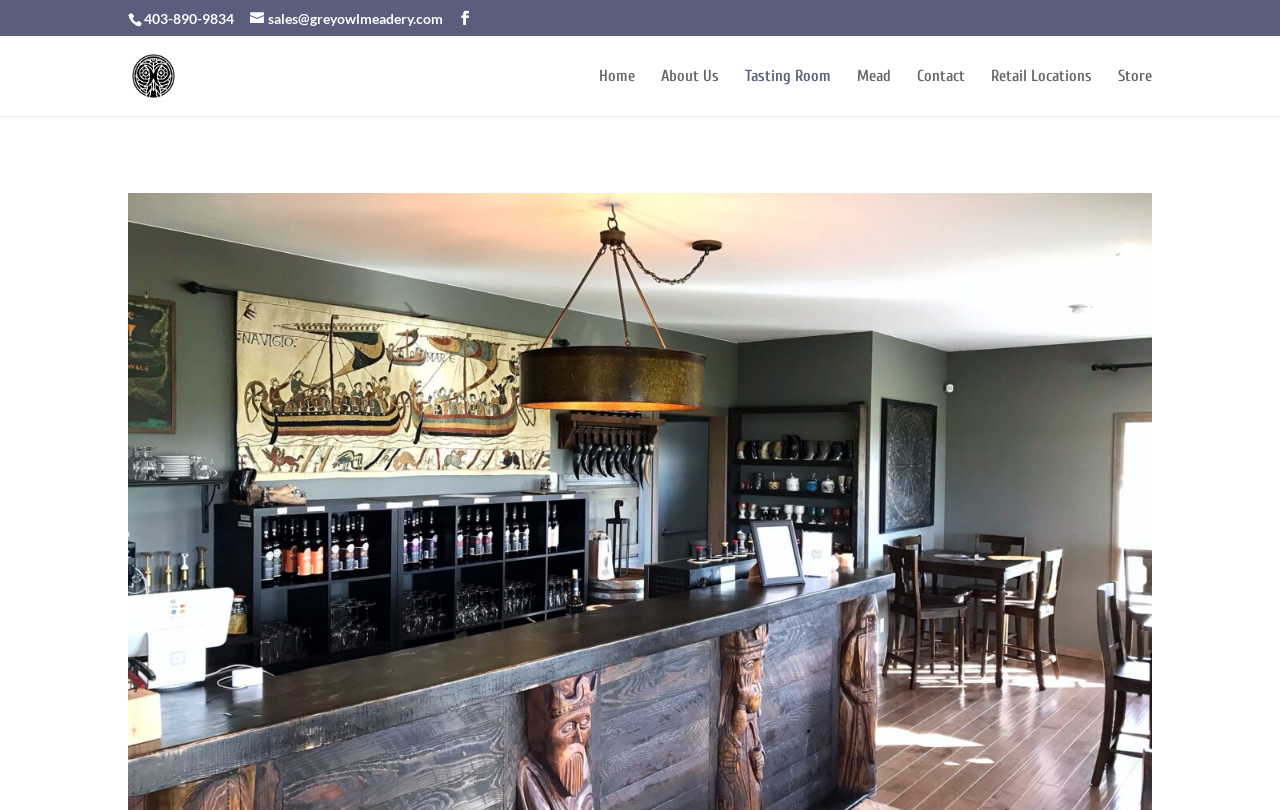Can you determine the bounding box coordinates of the area that needs to be clicked to fulfill the following instruction: "call the meadery"?

[0.112, 0.012, 0.183, 0.033]